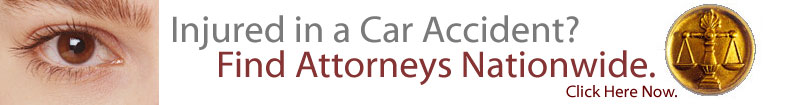What is the call to action in the image? Using the information from the screenshot, answer with a single word or phrase.

Click Here Now